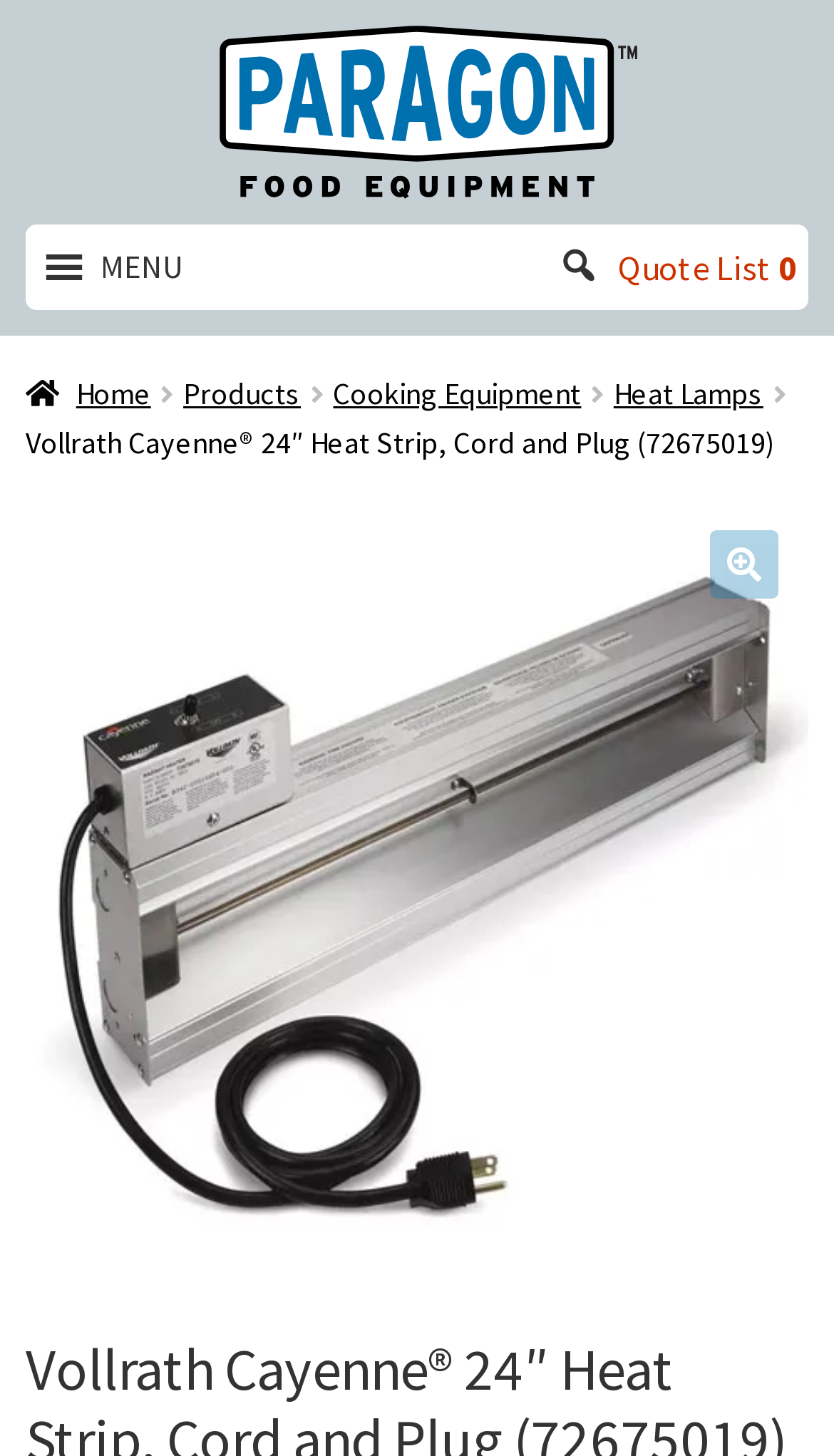What is the purpose of the button with a menu icon?
Look at the screenshot and respond with one word or a short phrase.

To expand the menu